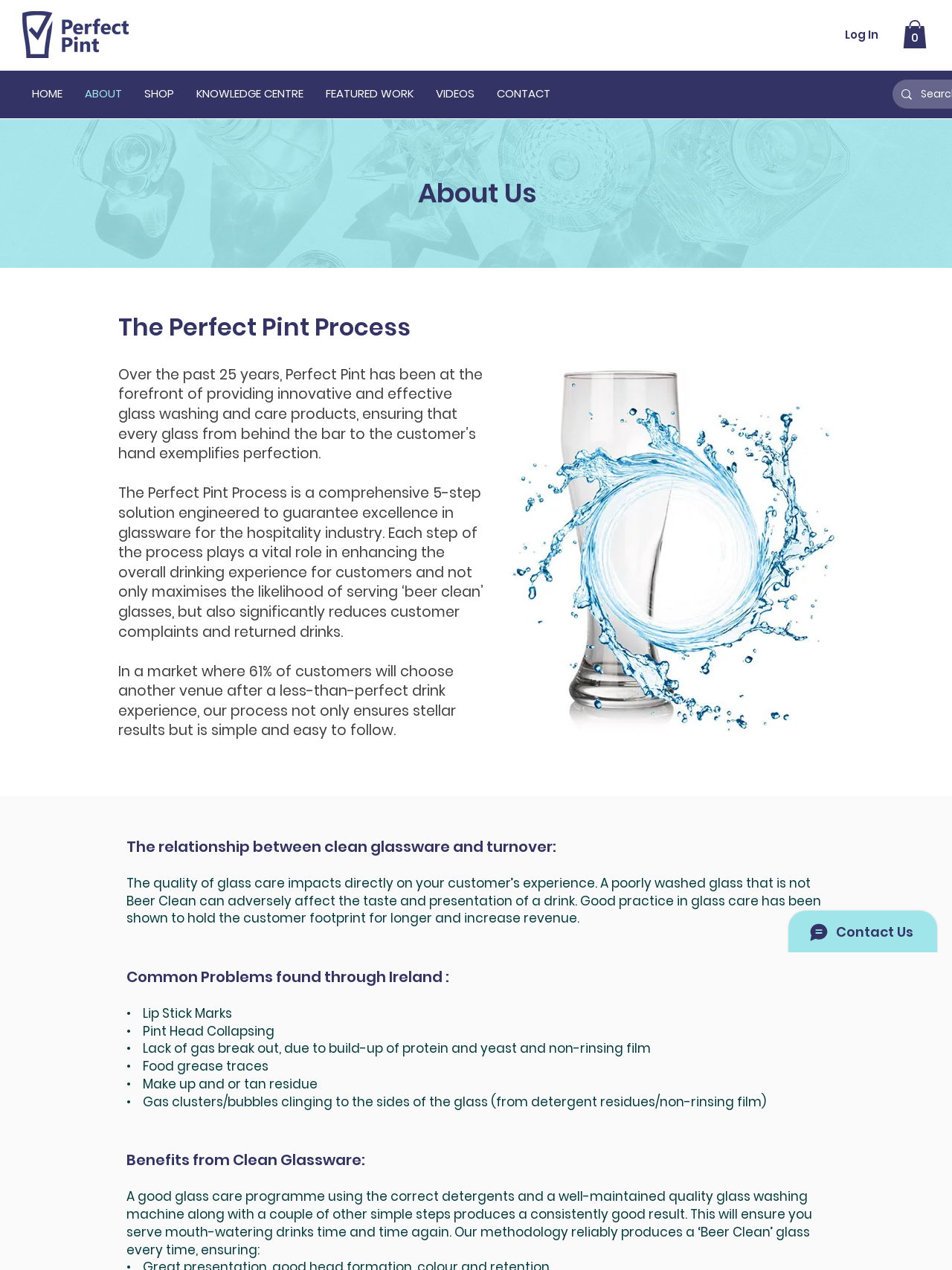What is the problem with a poorly washed glass?
Using the picture, provide a one-word or short phrase answer.

Affects taste and presentation